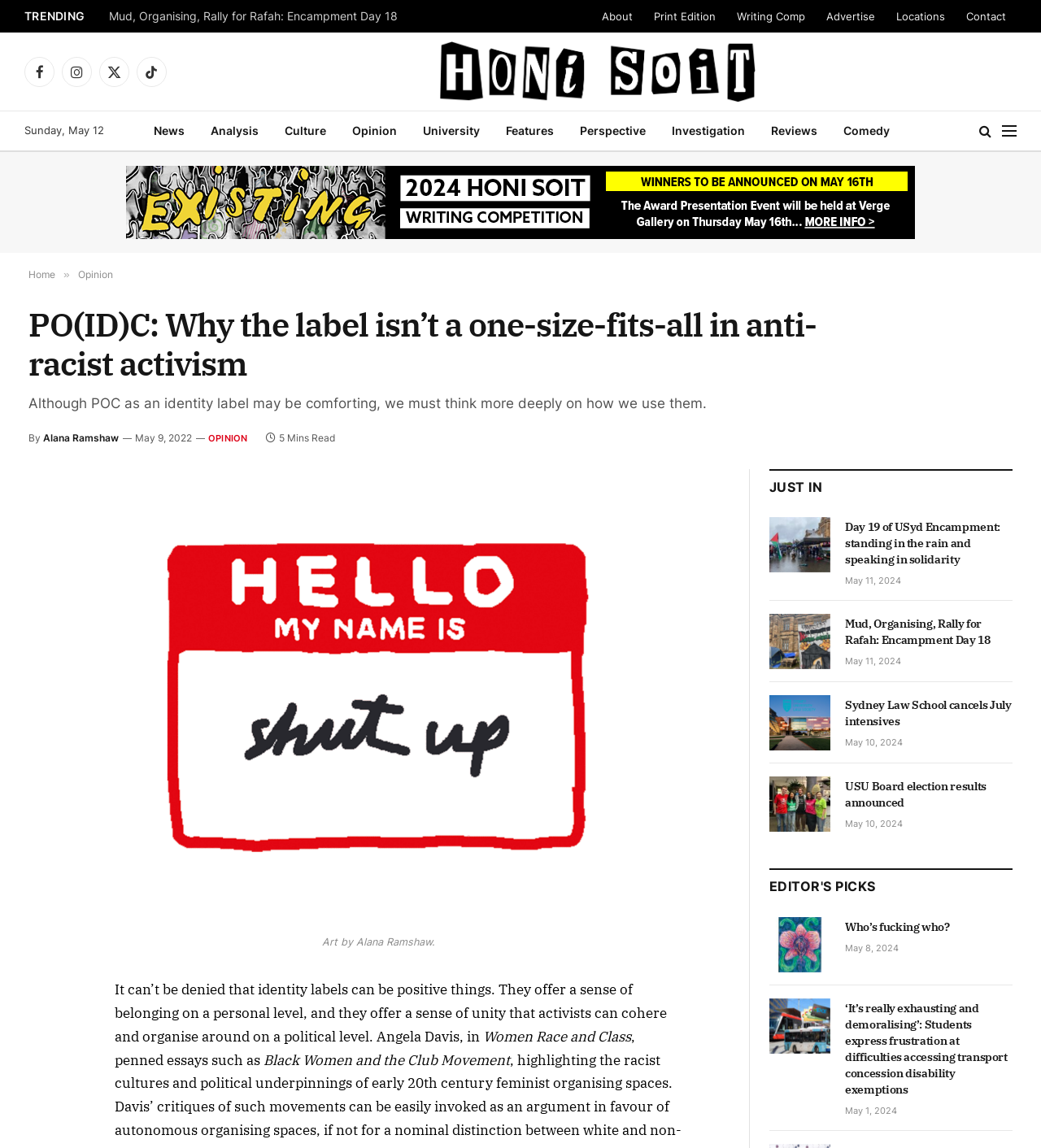Given the element description: "Who’s fucking who?", predict the bounding box coordinates of the UI element it refers to, using four float numbers between 0 and 1, i.e., [left, top, right, bottom].

[0.812, 0.8, 0.973, 0.814]